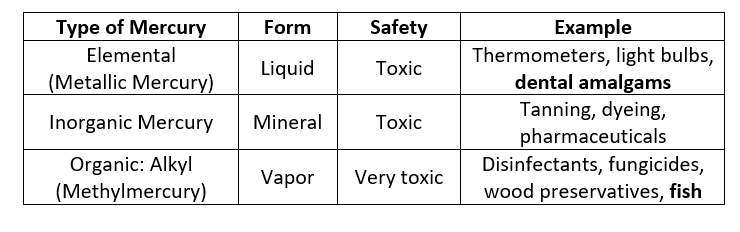Explain the image thoroughly, mentioning every notable detail.

The image presents a table titled "Types of Mercury," summarizing the different forms of mercury along with their safety implications and common examples. It categorizes mercury into three main types: 

1. **Elemental (Metallic Mercury)** - This form is a liquid and is deemed toxic. Common applications include thermometers and light bulbs, as well as dental amalgams.
   
2. **Inorganic Mercury** - Classified as a mineral, this form is also toxic and is often found in processes involving tanning, dyeing, and pharmaceuticals.

3. **Organic: Alkyl (Methylmercury)** - Recognized as vapor, this type is very toxic and is typically associated with substances such as disinfectants, fungicides, wood preservatives, and fish.

This concise overview highlights the various forms of mercury, their safety levels, and where they may be encountered in everyday use, underscoring the importance of understanding mercury exposure in relation to health and safety.